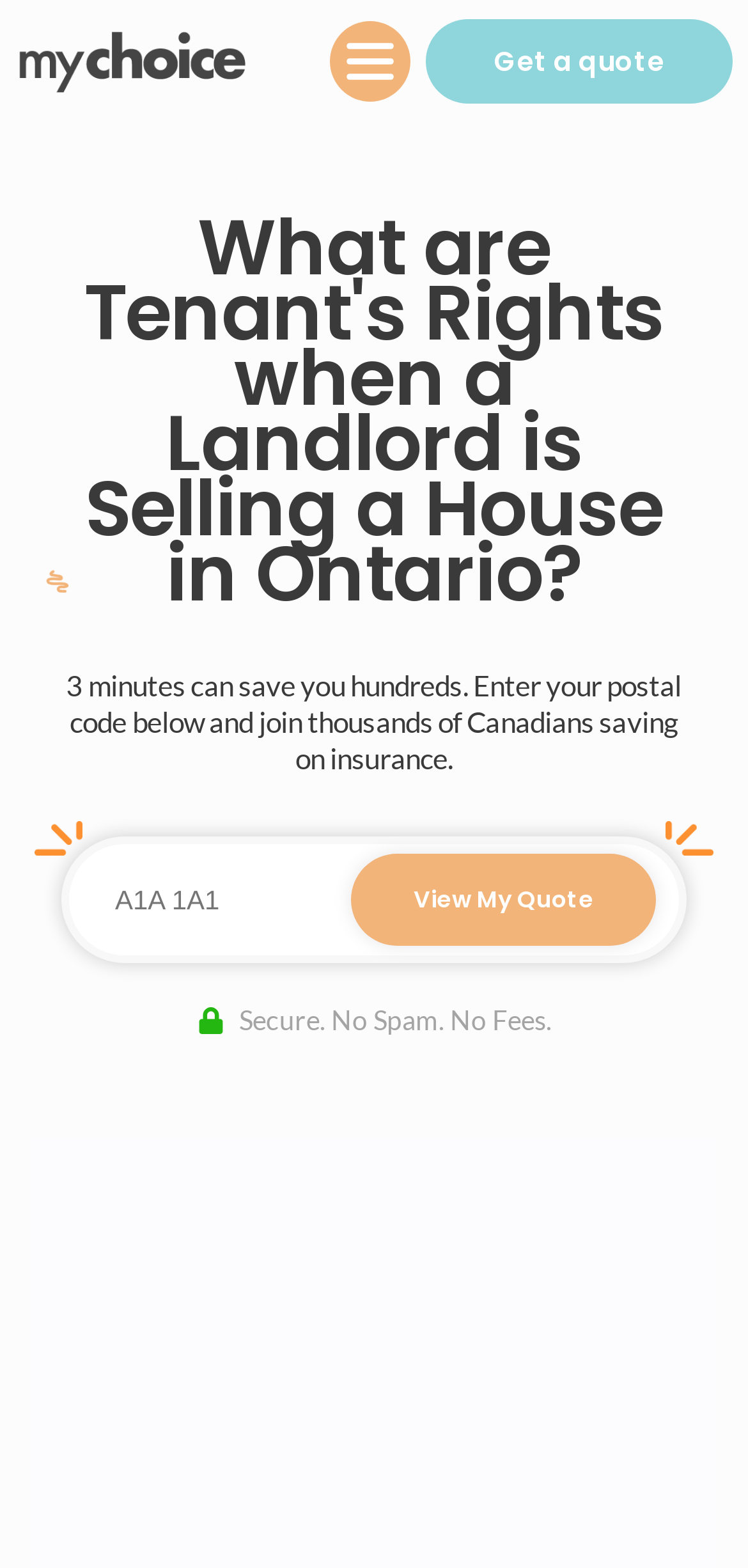Give a one-word or short-phrase answer to the following question: 
What is the purpose of the button below the input field?

View My Quote